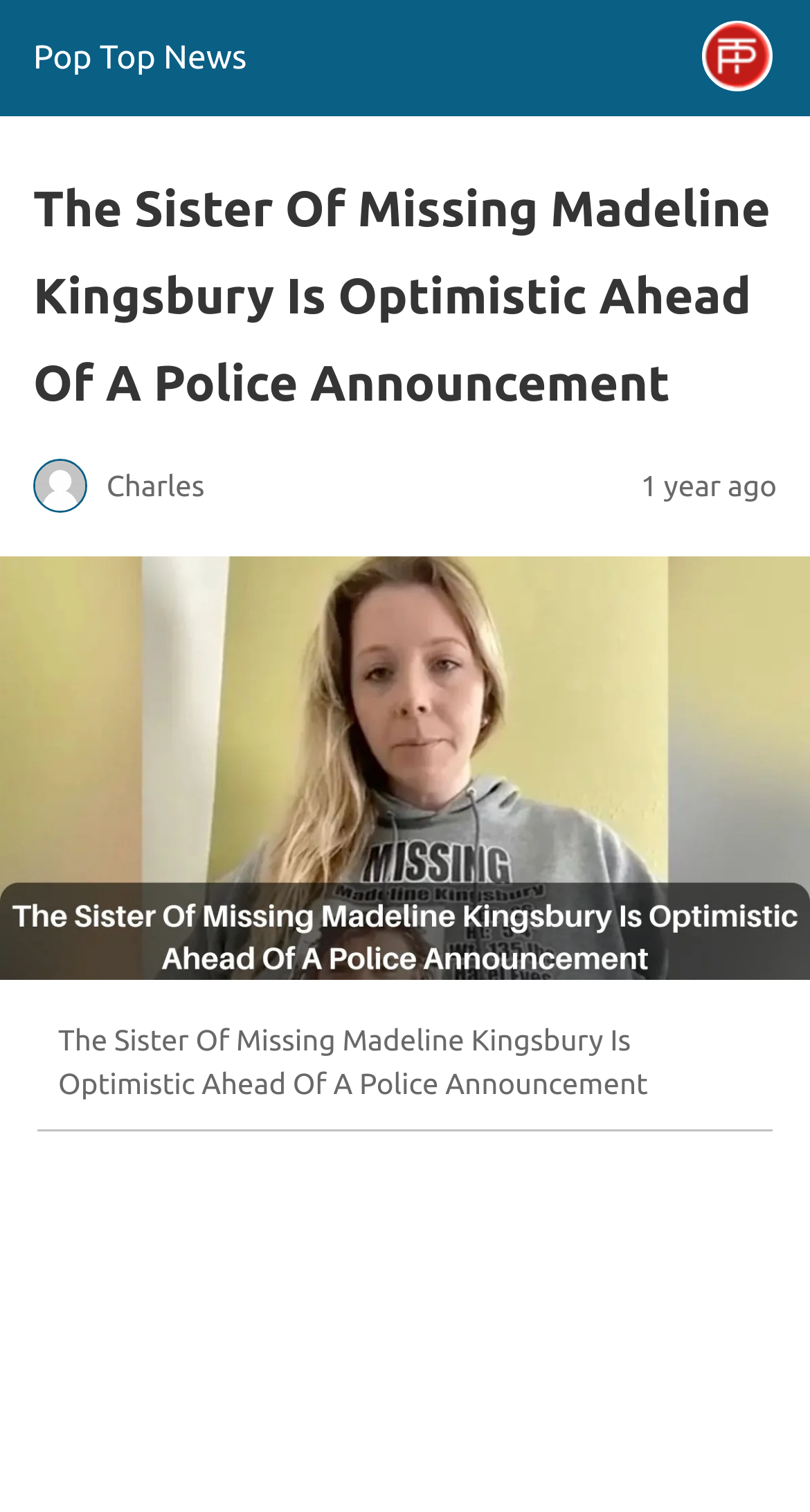What is the time frame mentioned in the article?
Please respond to the question with a detailed and informative answer.

The time frame can be found in the time element, which contains the static text '1 year ago'. This suggests that the event or announcement being referred to occurred one year ago.